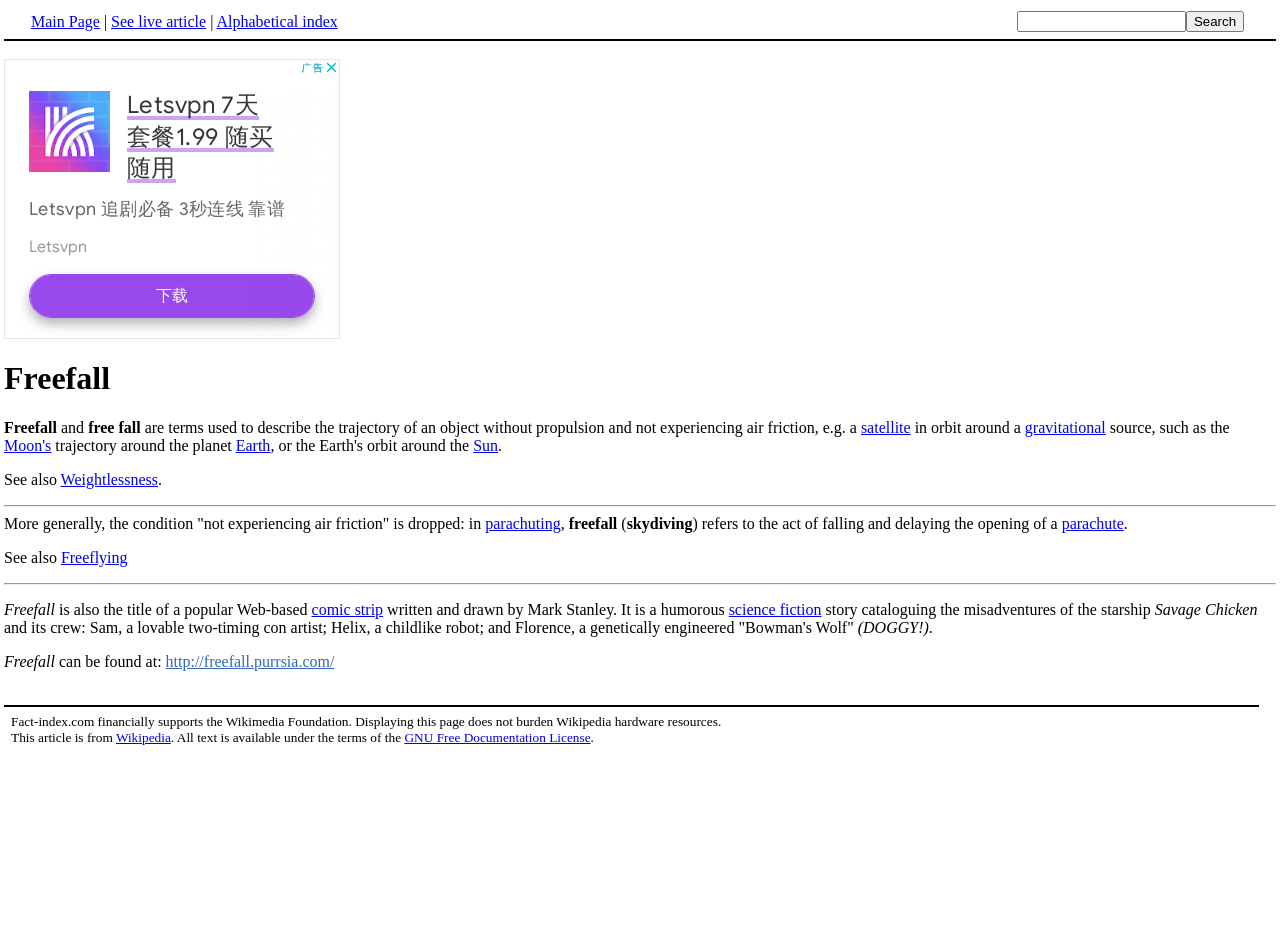Please reply to the following question using a single word or phrase: 
What is the name of the comic strip mentioned?

Freefall